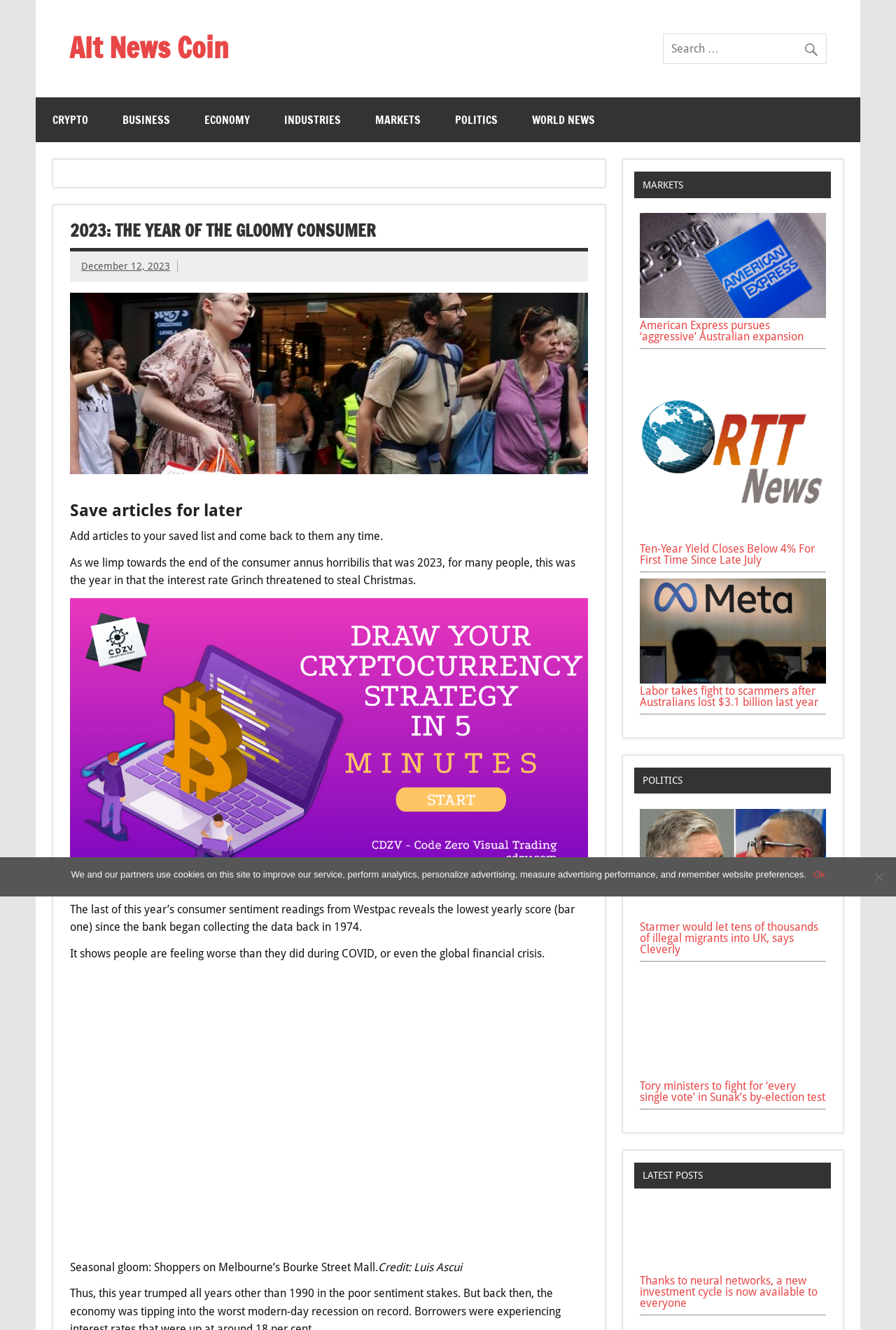Given the element description: "Alt News Coin", predict the bounding box coordinates of this UI element. The coordinates must be four float numbers between 0 and 1, given as [left, top, right, bottom].

[0.078, 0.021, 0.256, 0.051]